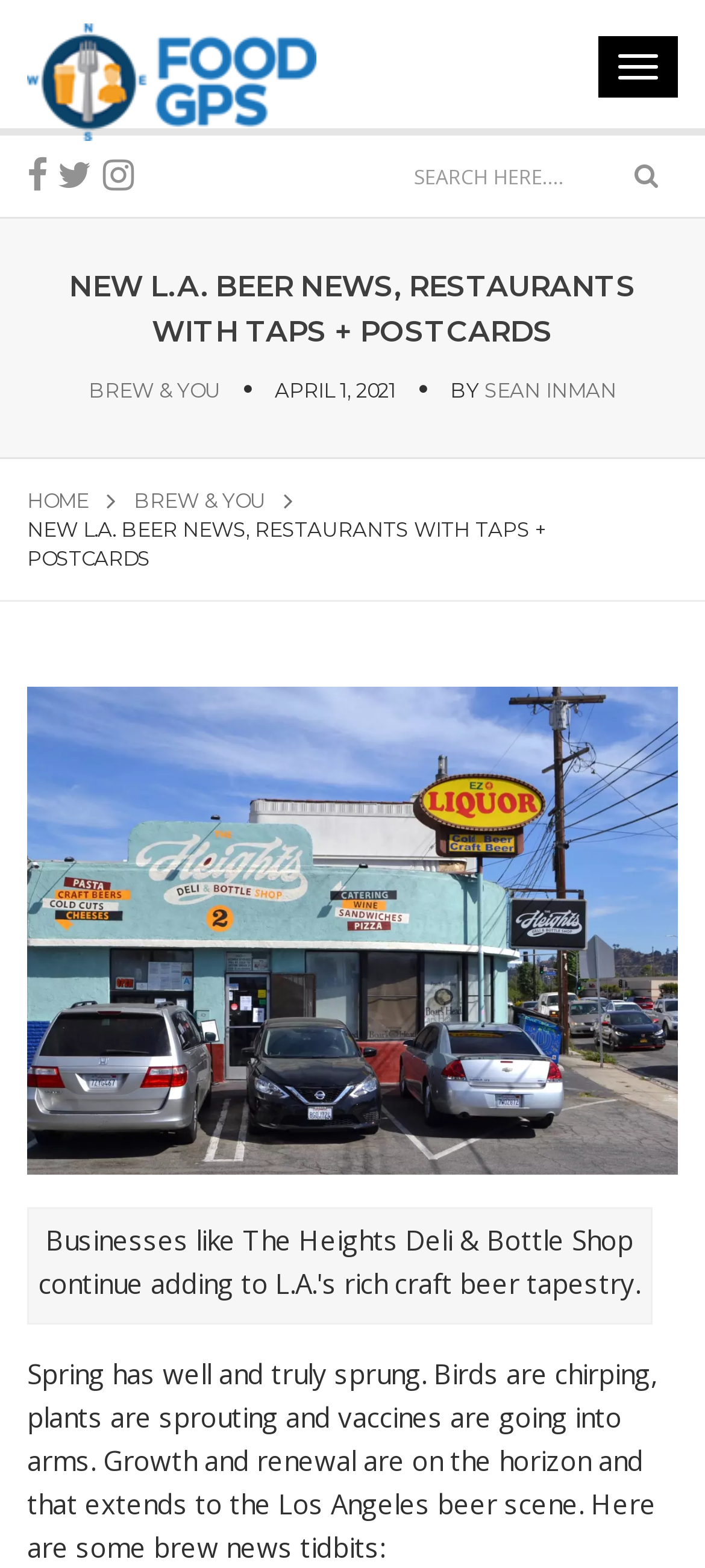What is the theme of the image on the webpage?
Provide a comprehensive and detailed answer to the question.

The image on the webpage has a caption 'Craft Beer Los Angeles' which suggests that the theme of the image is related to craft beer in Los Angeles.